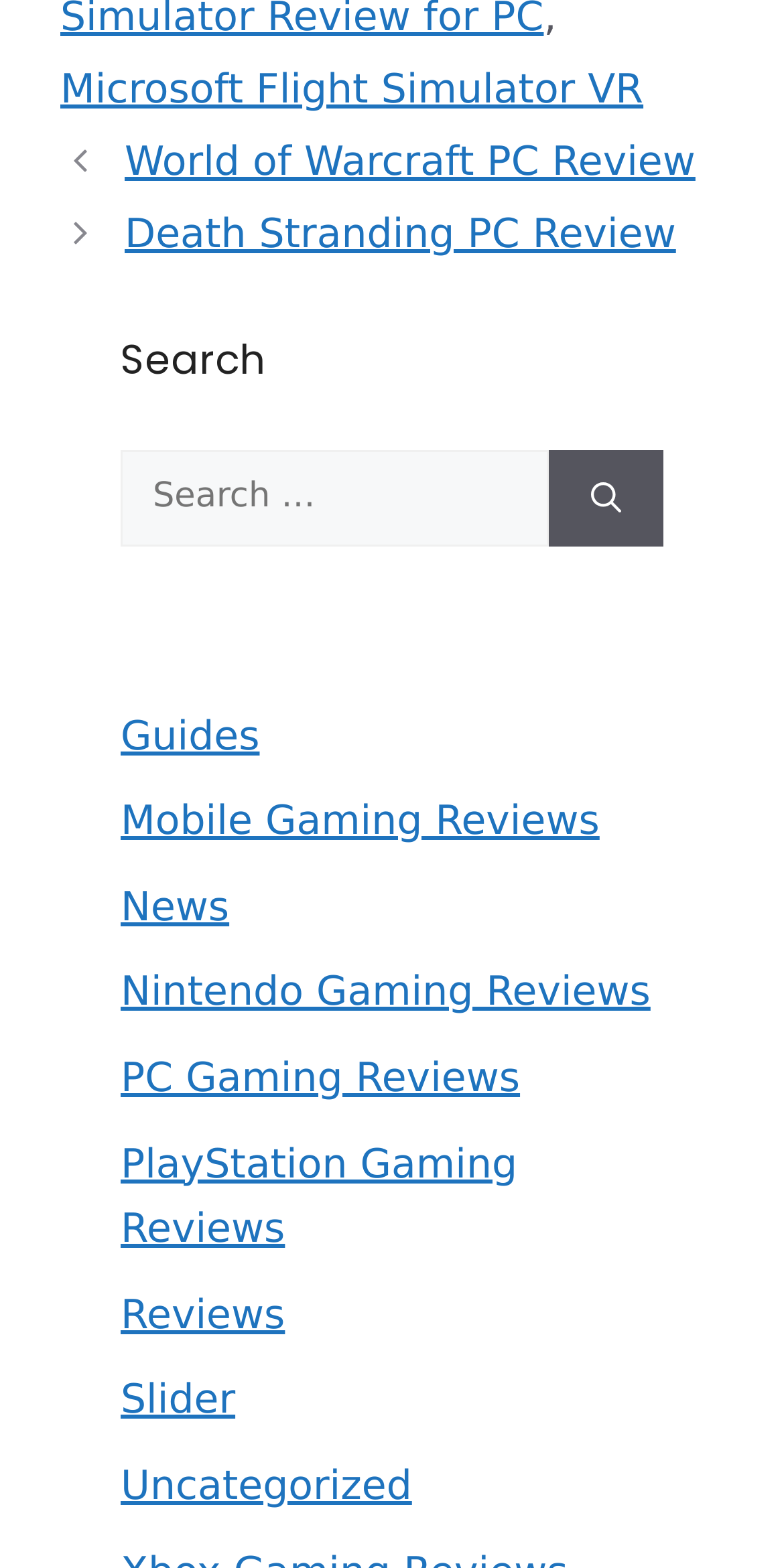Use a single word or phrase to answer the question:
What is the first review listed?

World of Warcraft PC Review